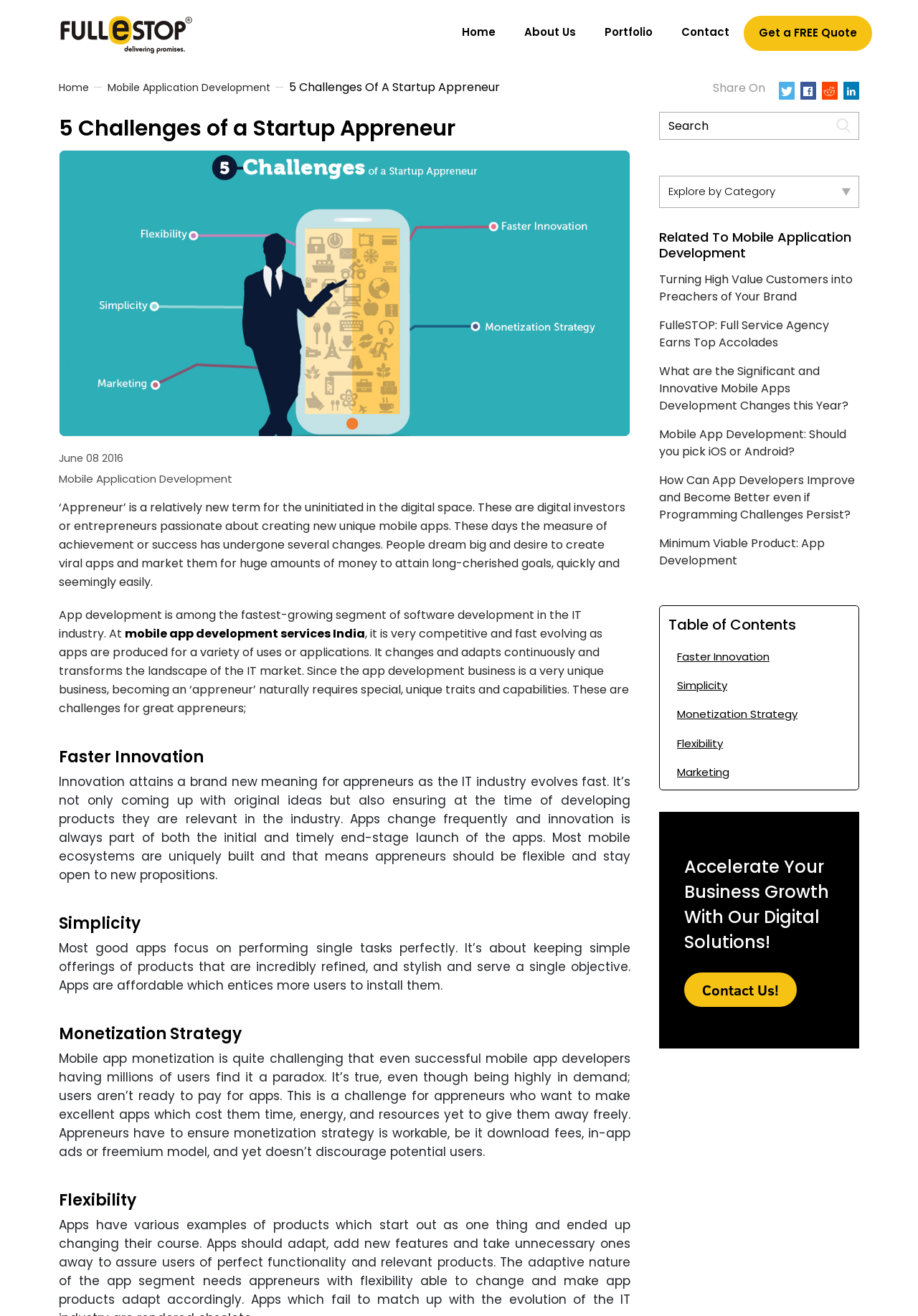Identify the main heading of the webpage and provide its text content.

5 Challenges of a Startup Appreneur